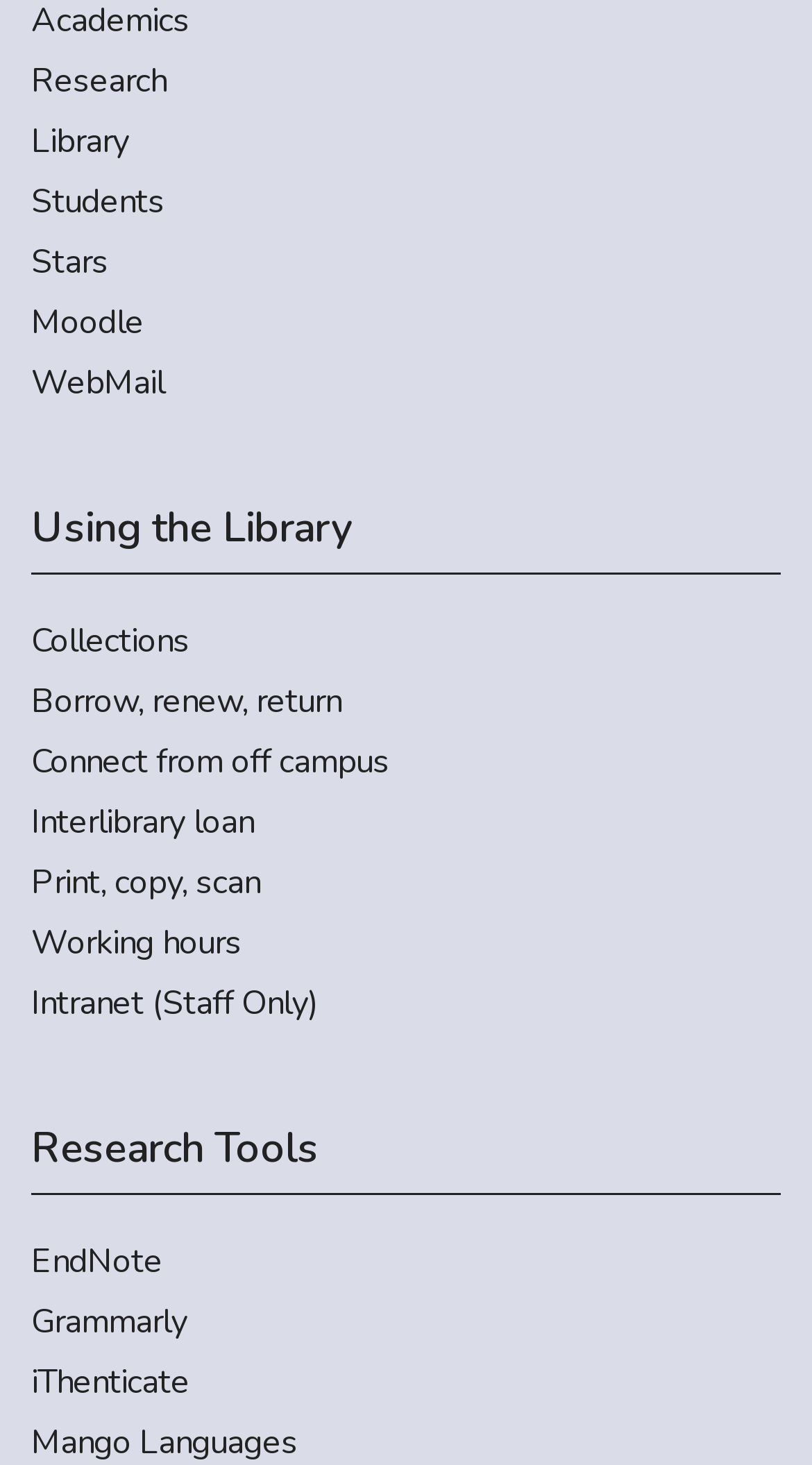Find the bounding box coordinates of the element's region that should be clicked in order to follow the given instruction: "View student resources". The coordinates should consist of four float numbers between 0 and 1, i.e., [left, top, right, bottom].

[0.038, 0.121, 0.962, 0.155]